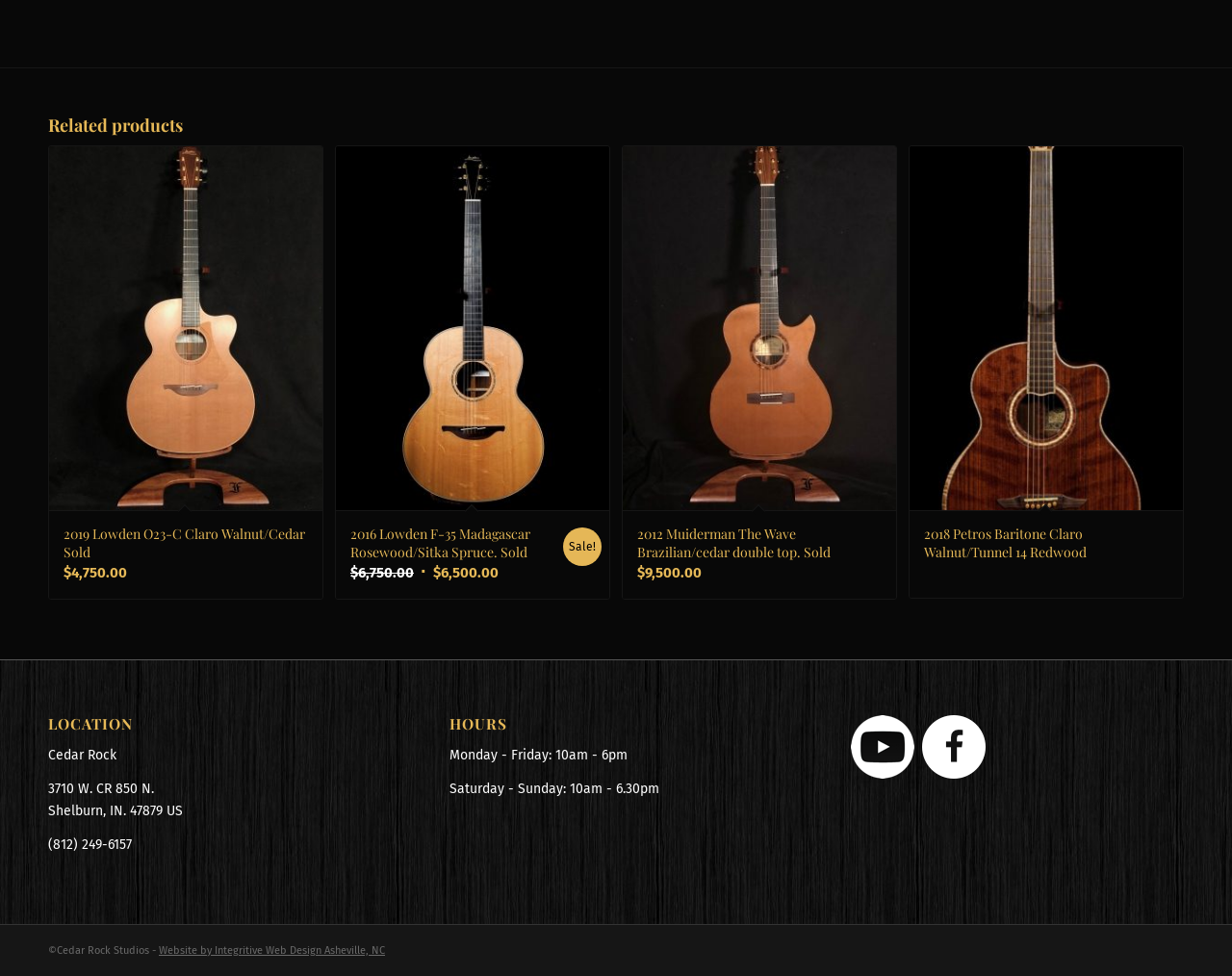Answer the question in a single word or phrase:
What is the phone number of the studio?

(812) 249-6157